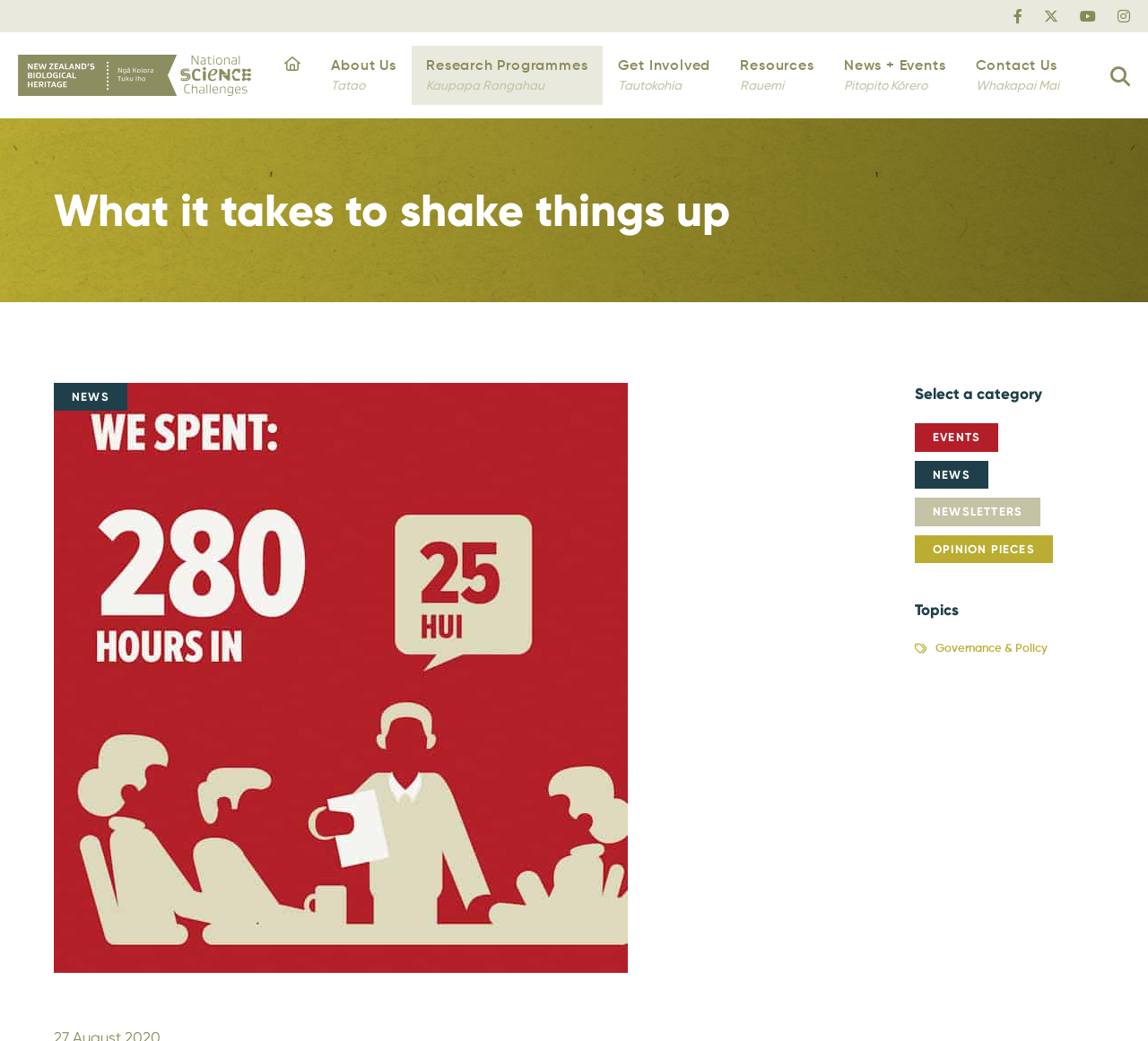How many menu items are in the top navigation bar?
Provide a detailed answer to the question, using the image to inform your response.

The top navigation bar has 7 menu items, which are 'Biological Heritage Flipped', 'About Us Tatao', 'Research Programmes Kaupapa Rangahau', 'Get Involved Tautokohia', 'Resources Rauemi', 'News + Events Pitopito Kōrero', and 'Contact Us Whakapai Mai'.